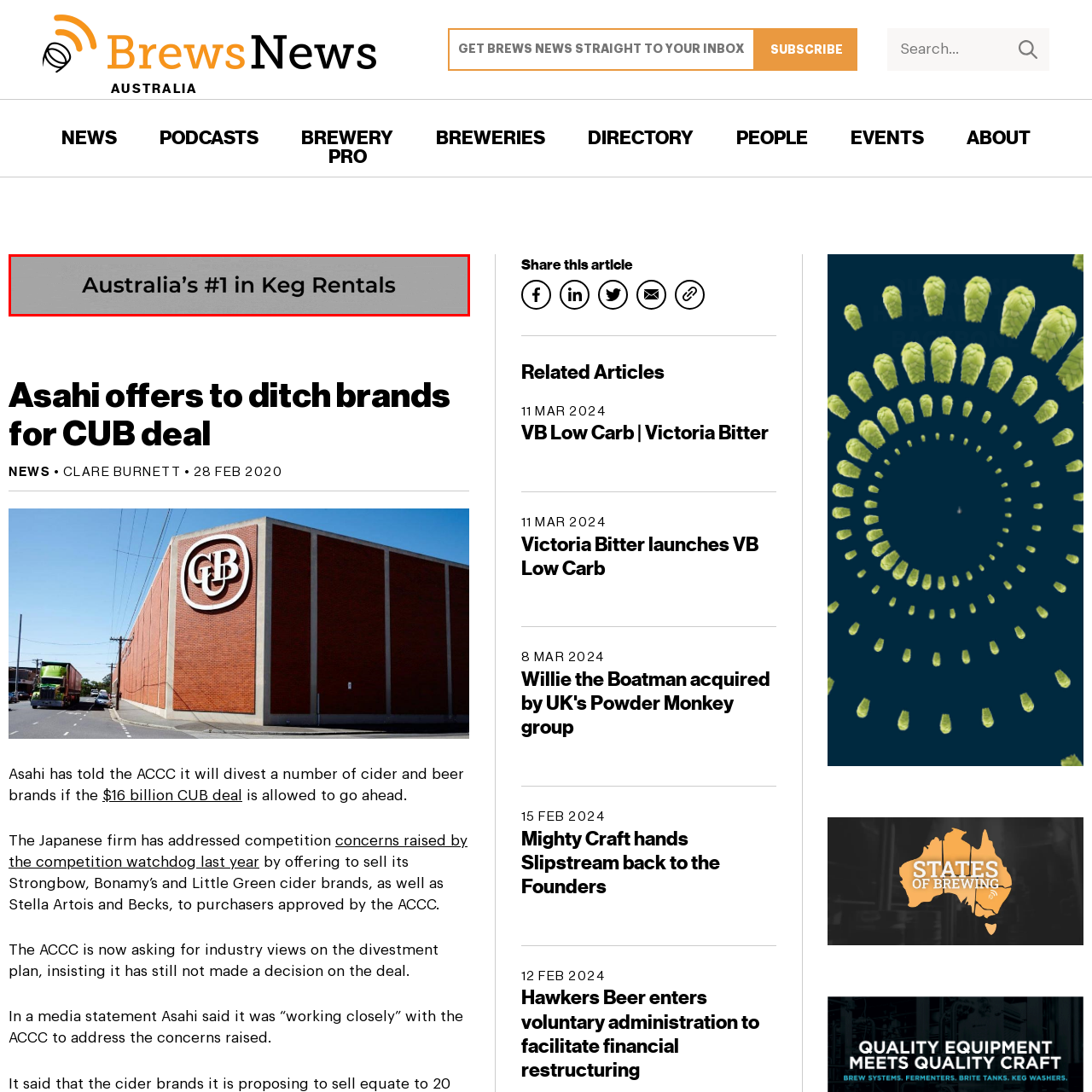Observe the image inside the red bounding box and answer briefly using a single word or phrase: What is the company's position in the keg rental market?

Number 1